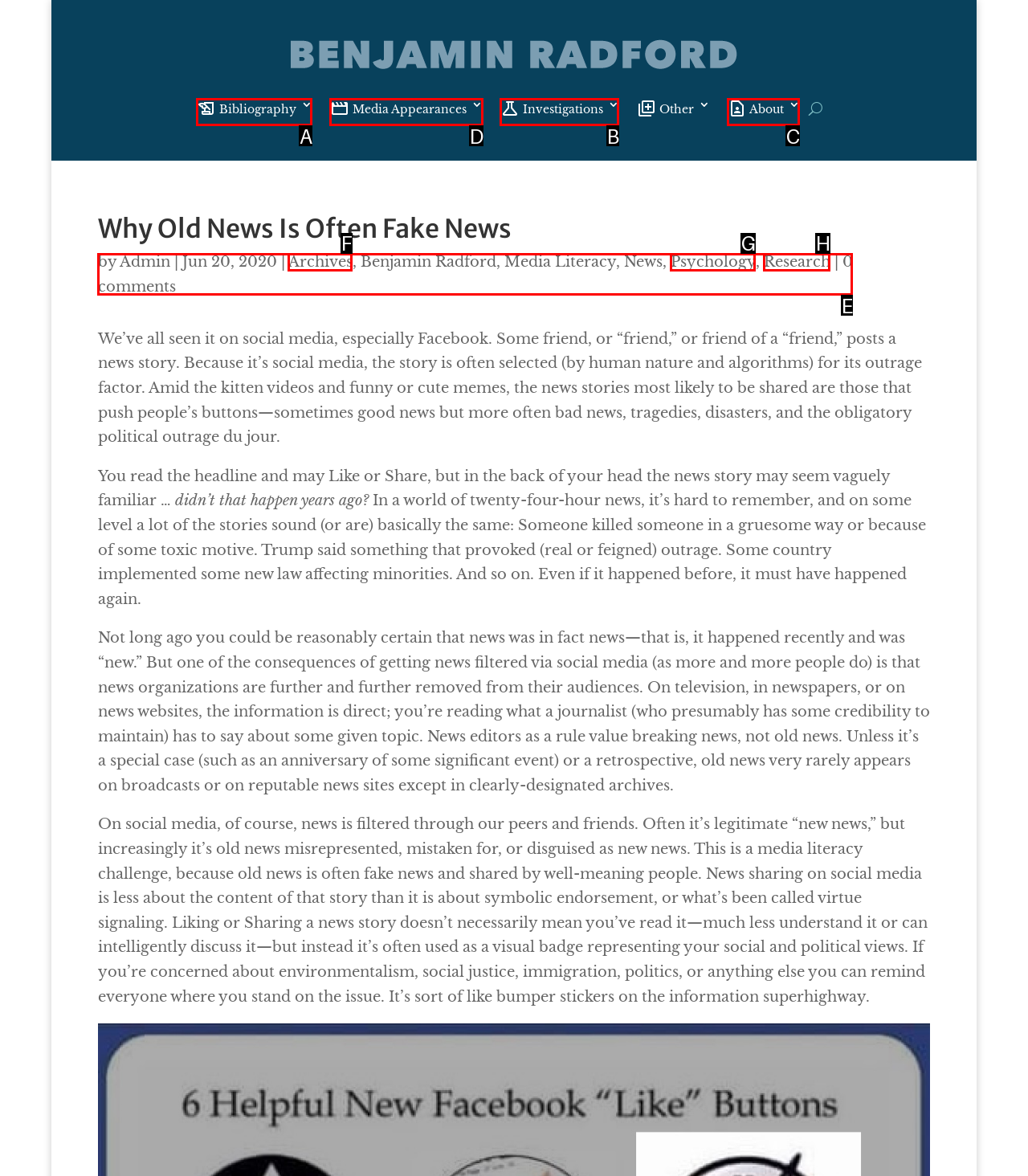Please indicate which option's letter corresponds to the task: Click on the 'movie Media Appearances 3' link by examining the highlighted elements in the screenshot.

D